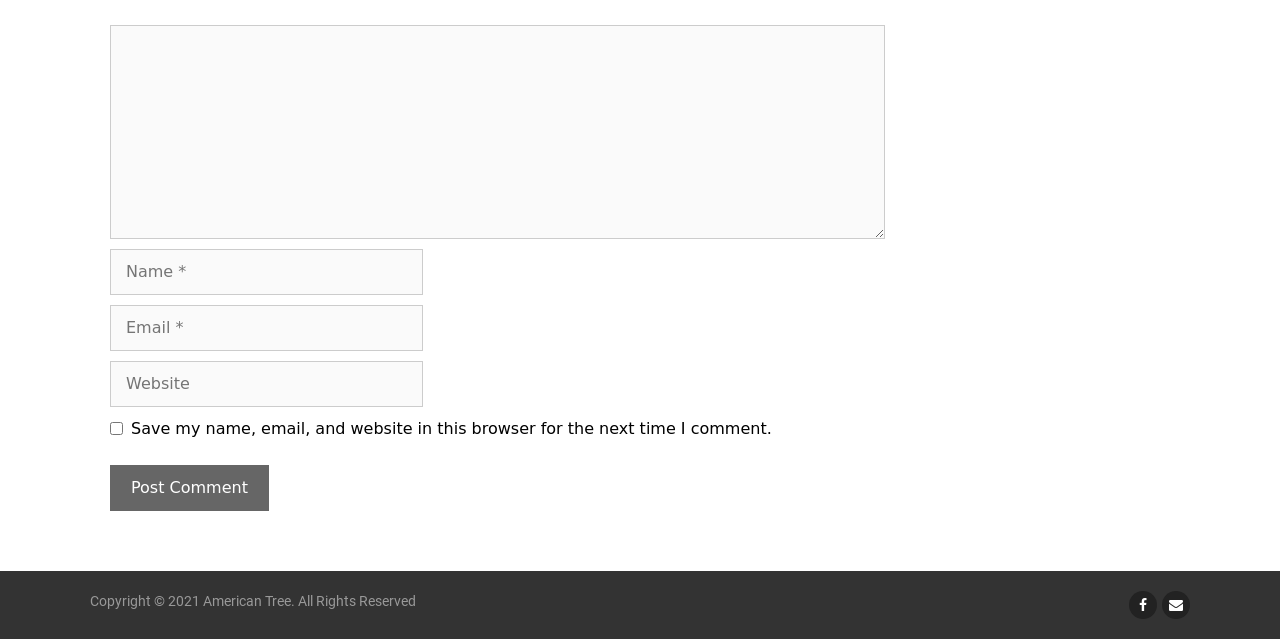What is the function of the button? Refer to the image and provide a one-word or short phrase answer.

Post Comment